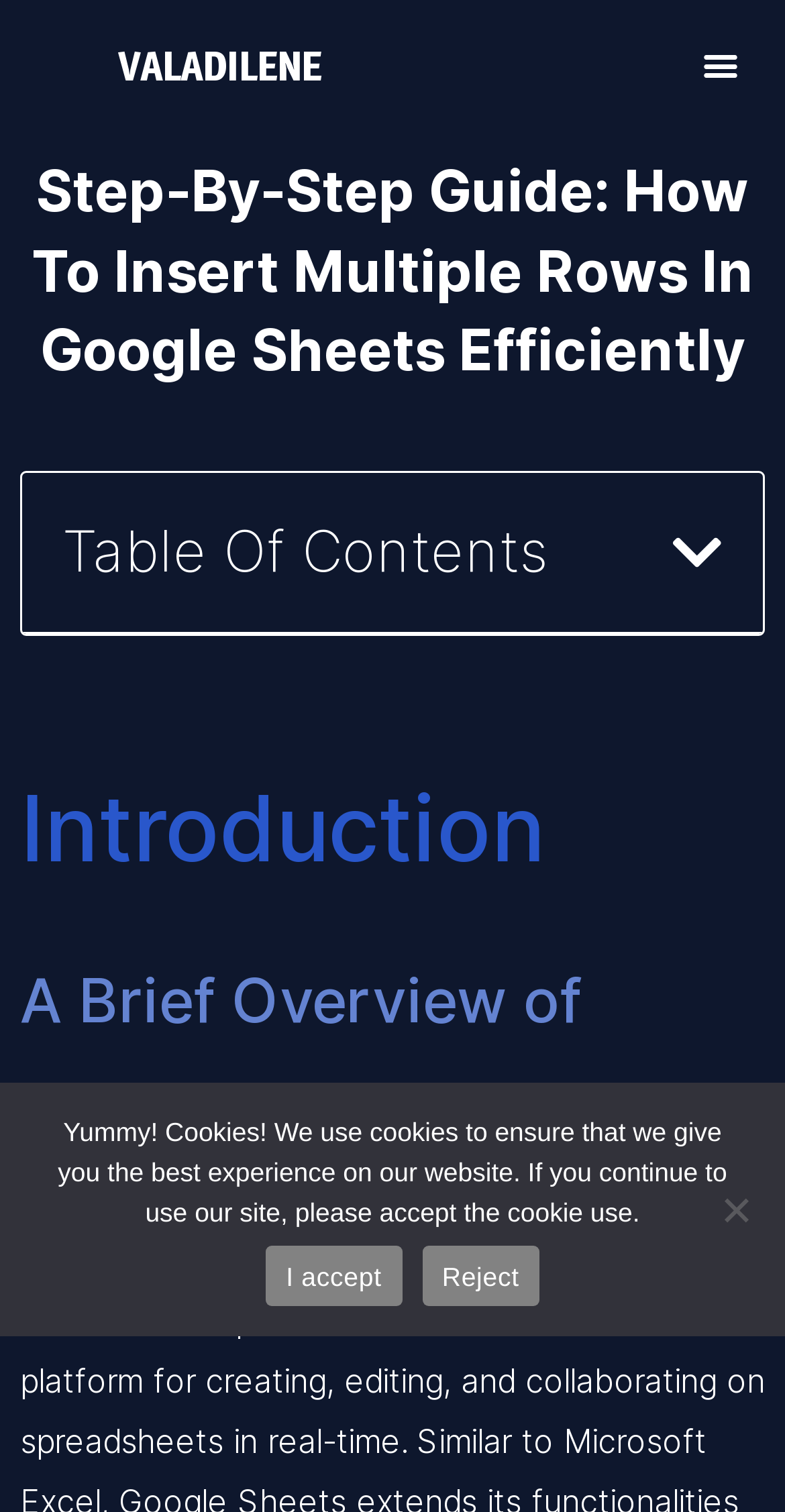Provide the bounding box coordinates, formatted as (top-left x, top-left y, bottom-right x, bottom-right y), with all values being floating point numbers between 0 and 1. Identify the bounding box of the UI element that matches the description: Reject

[0.537, 0.824, 0.687, 0.864]